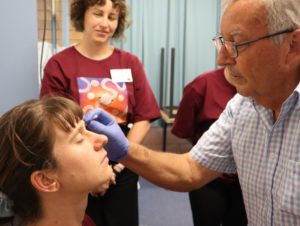Create an exhaustive description of the image.

In this image, a healthcare professional is demonstrating a medical procedure on a female participant, showcasing a hands-on learning experience. The instructor, wearing glasses and gloves, is carefully applying a technique to check for trachoma on the participant's eye while she remains calm and focused. In the background, a woman in a maroon shirt observes the demonstration, highlighting the collaborative nature of the training environment. This scene is part of the Remote Health Experience program in Katherine, involving students from medicine, nursing, and allied health, aimed at providing insights into remote healthcare challenges and practices.